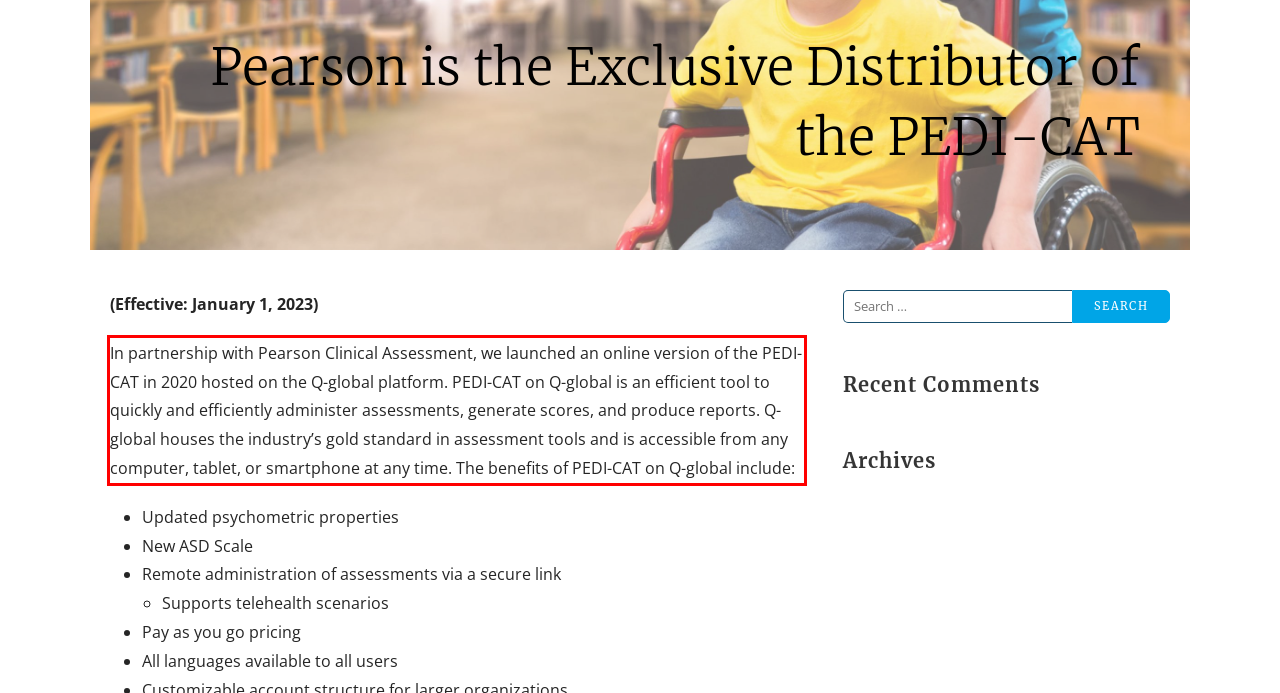Examine the webpage screenshot, find the red bounding box, and extract the text content within this marked area.

In partnership with Pearson Clinical Assessment, we launched an online version of the PEDI-CAT in 2020 hosted on the Q-global platform. PEDI-CAT on Q-global is an efficient tool to quickly and efficiently administer assessments, generate scores, and produce reports. Q-global houses the industry’s gold standard in assessment tools and is accessible from any computer, tablet, or smartphone at any time. The benefits of PEDI-CAT on Q-global include: